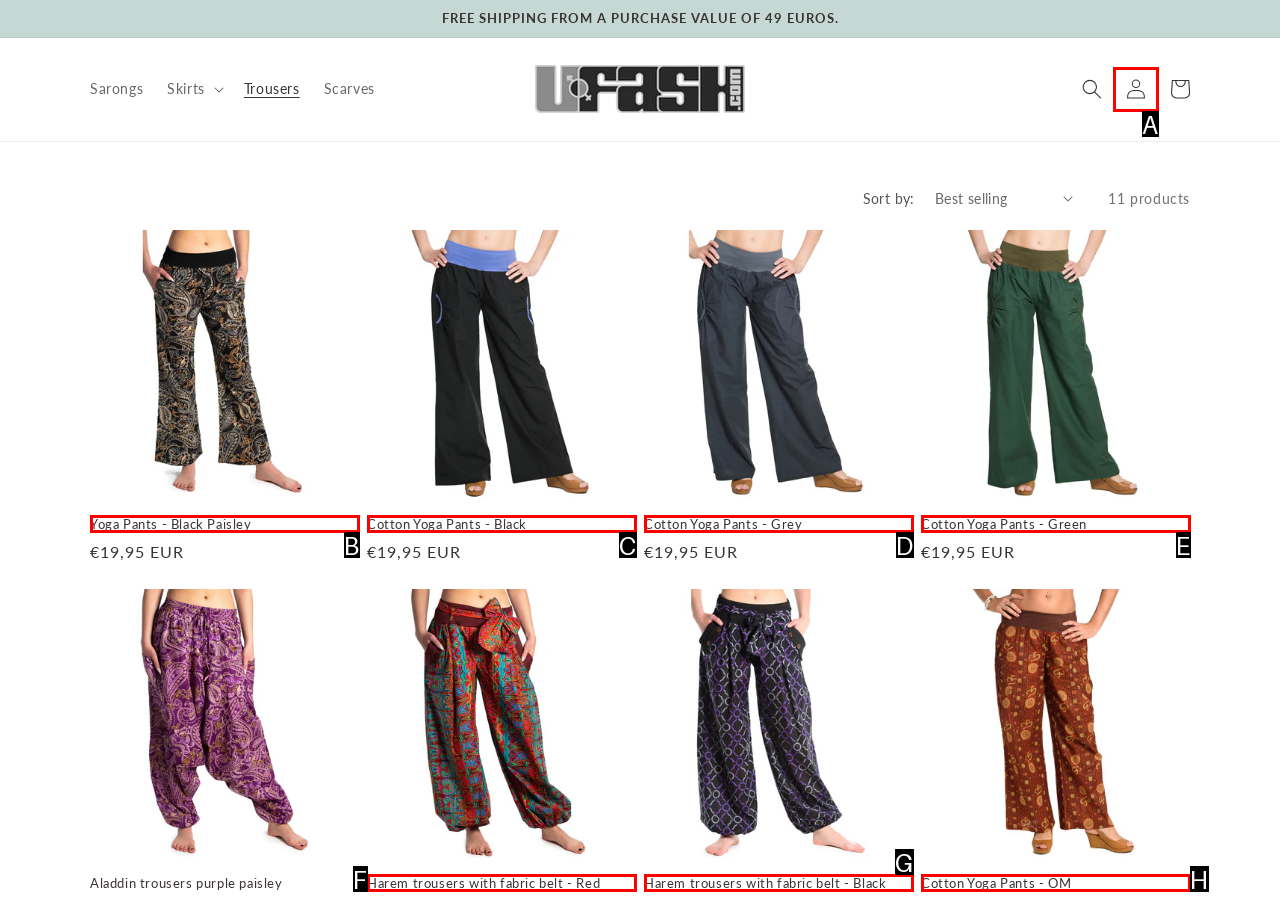Identify the correct UI element to click on to achieve the following task: Log in to the account Respond with the corresponding letter from the given choices.

A